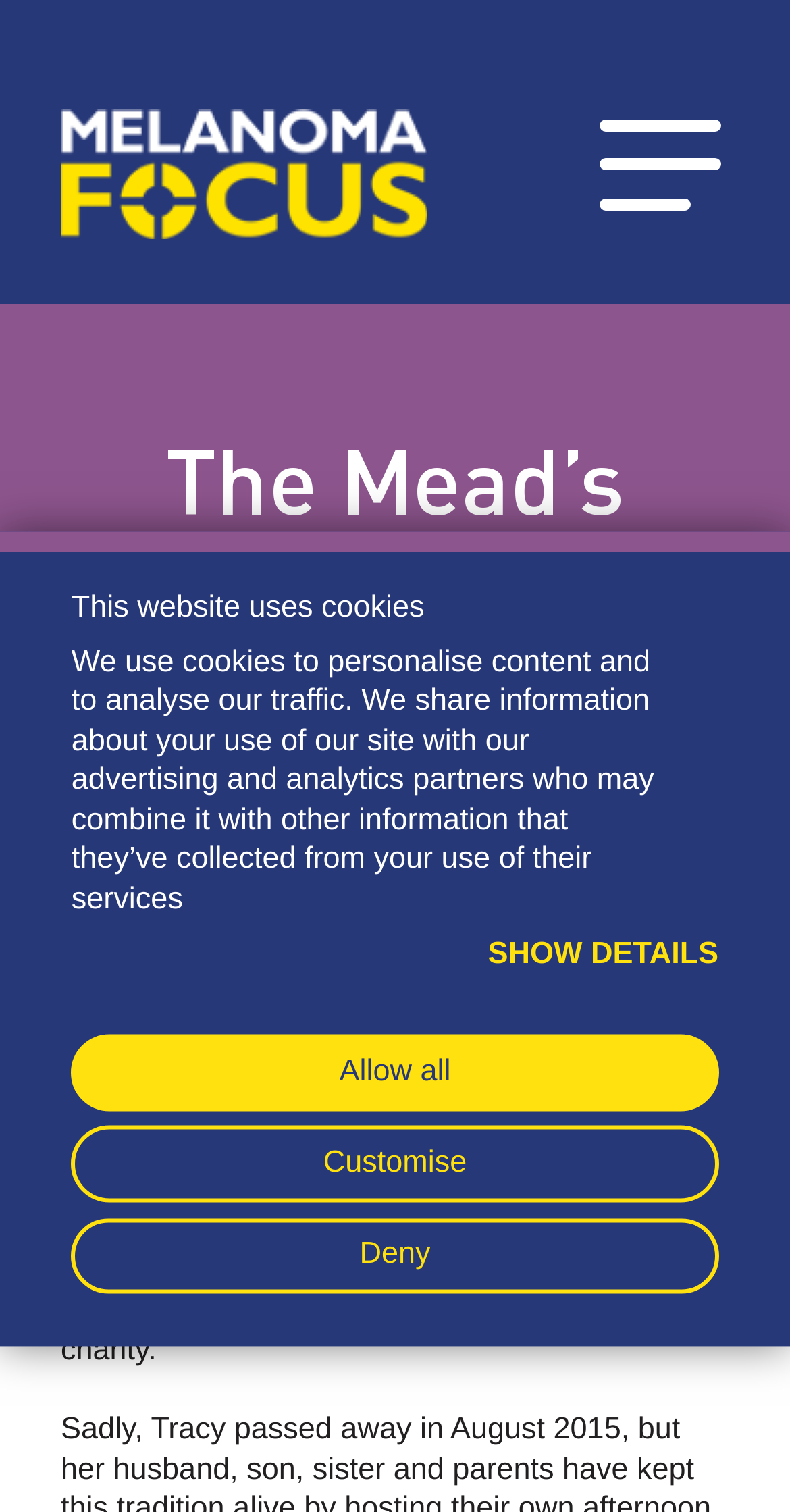What is the year mentioned in the text?
Please provide a single word or phrase as your answer based on the image.

2015